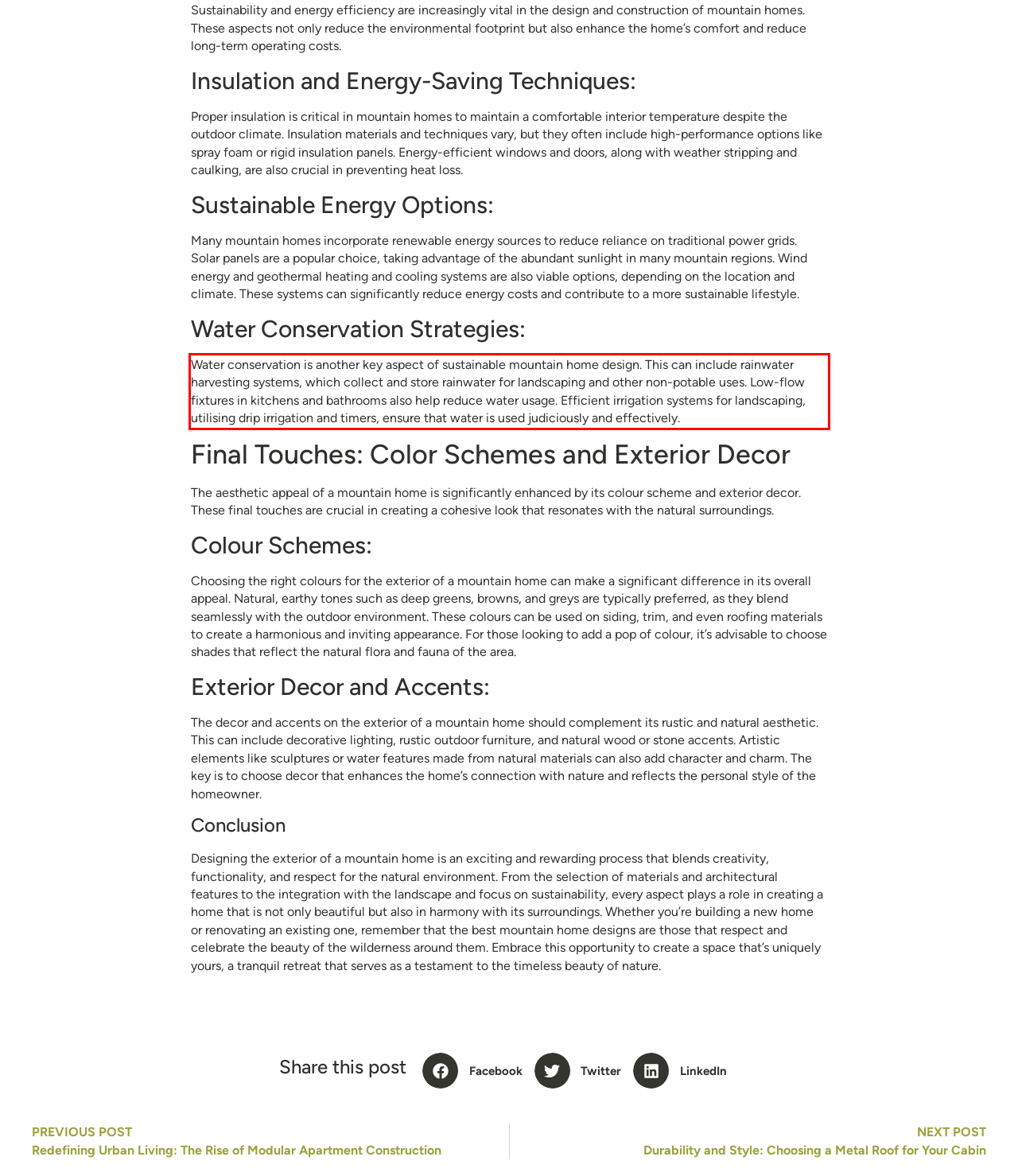Analyze the red bounding box in the provided webpage screenshot and generate the text content contained within.

Water conservation is another key aspect of sustainable mountain home design. This can include rainwater harvesting systems, which collect and store rainwater for landscaping and other non-potable uses. Low-flow fixtures in kitchens and bathrooms also help reduce water usage. Efficient irrigation systems for landscaping, utilising drip irrigation and timers, ensure that water is used judiciously and effectively.